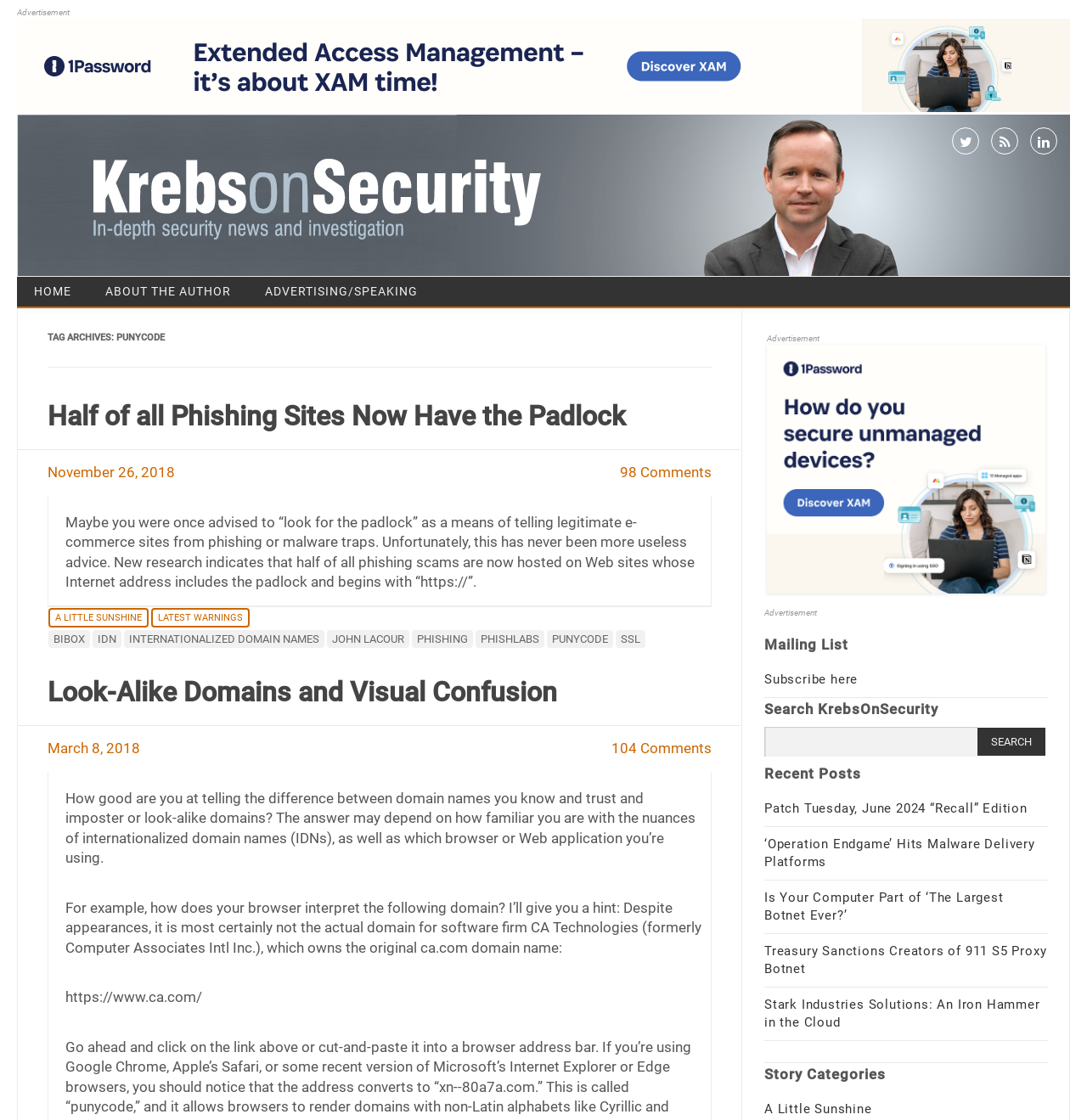Determine the coordinates of the bounding box for the clickable area needed to execute this instruction: "Click on the 'HOME' link".

[0.016, 0.247, 0.081, 0.274]